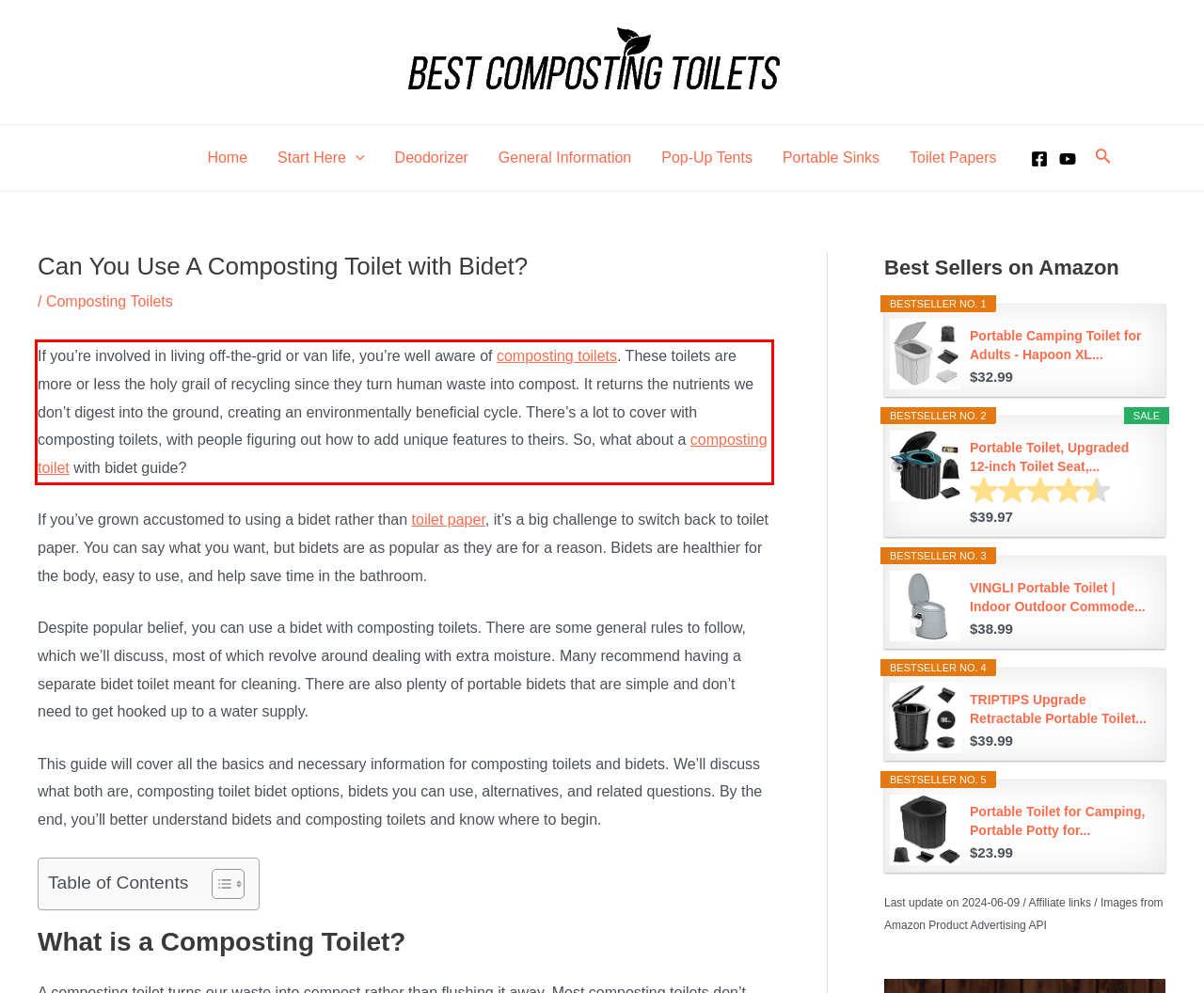Using the provided screenshot of a webpage, recognize and generate the text found within the red rectangle bounding box.

If you’re involved in living off-the-grid or van life, you’re well aware of composting toilets. These toilets are more or less the holy grail of recycling since they turn human waste into compost. It returns the nutrients we don’t digest into the ground, creating an environmentally beneficial cycle. There’s a lot to cover with composting toilets, with people figuring out how to add unique features to theirs. So, what about a composting toilet with bidet guide?